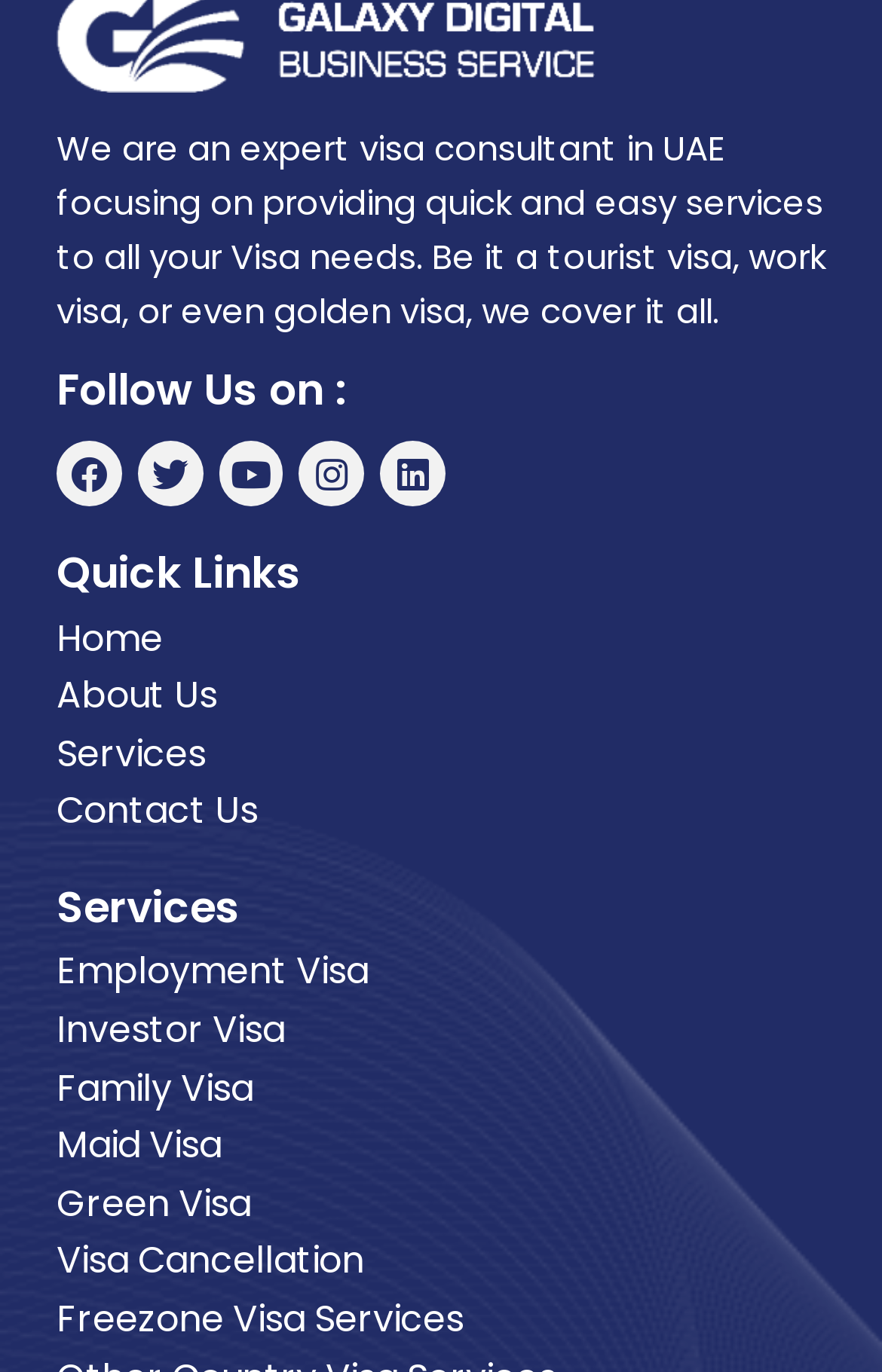Can you determine the bounding box coordinates of the area that needs to be clicked to fulfill the following instruction: "Check out our Services"?

[0.064, 0.646, 0.936, 0.677]